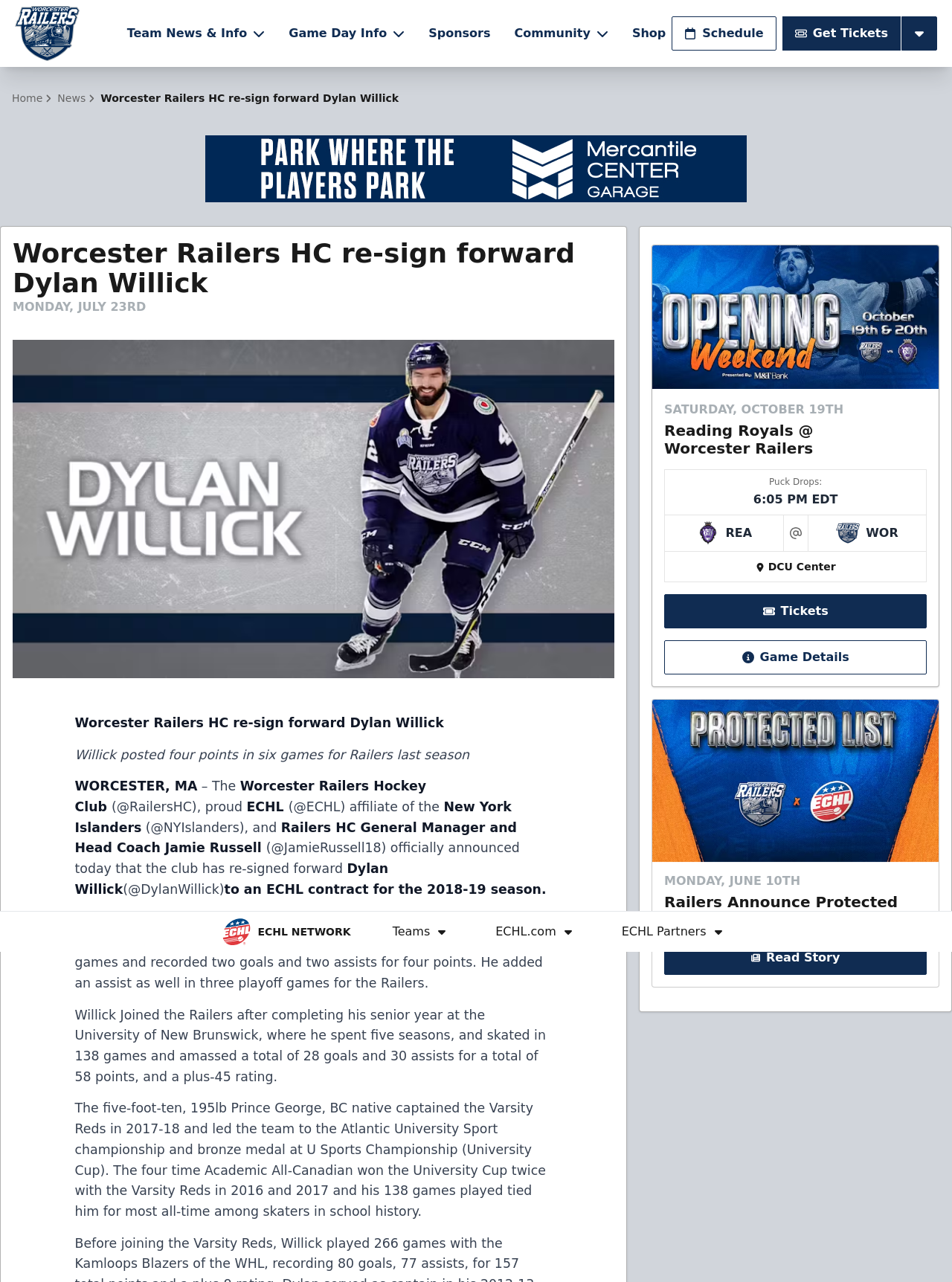Provide a one-word or short-phrase answer to the question:
How many points did Dylan Willick score last season?

Four points